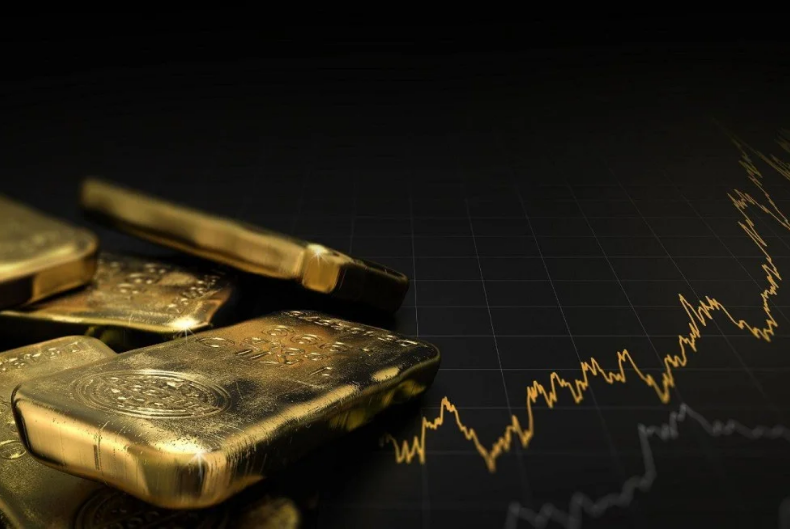What is the purpose of the graph in the image?
Please respond to the question thoroughly and include all relevant details.

The caption explains that the graph in the foreground showcases fluctuating prices, which illustrates the role of gold as a safe-haven asset during times of economic uncertainty. This suggests that the graph is intended to provide visual evidence of the volatility of prices and the stability of gold as an investment.